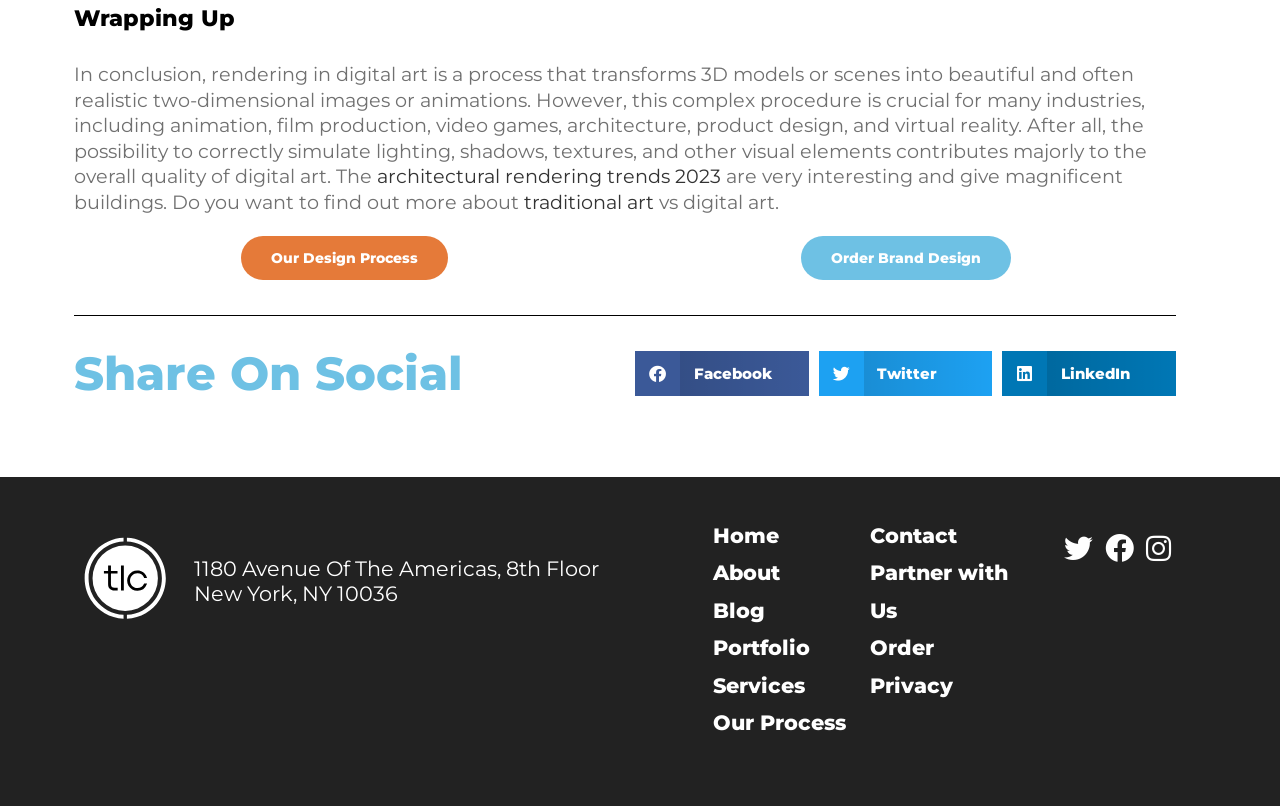Identify the bounding box coordinates of the clickable region required to complete the instruction: "Read more about architectural rendering trends 2023". The coordinates should be given as four float numbers within the range of 0 and 1, i.e., [left, top, right, bottom].

[0.295, 0.204, 0.563, 0.234]